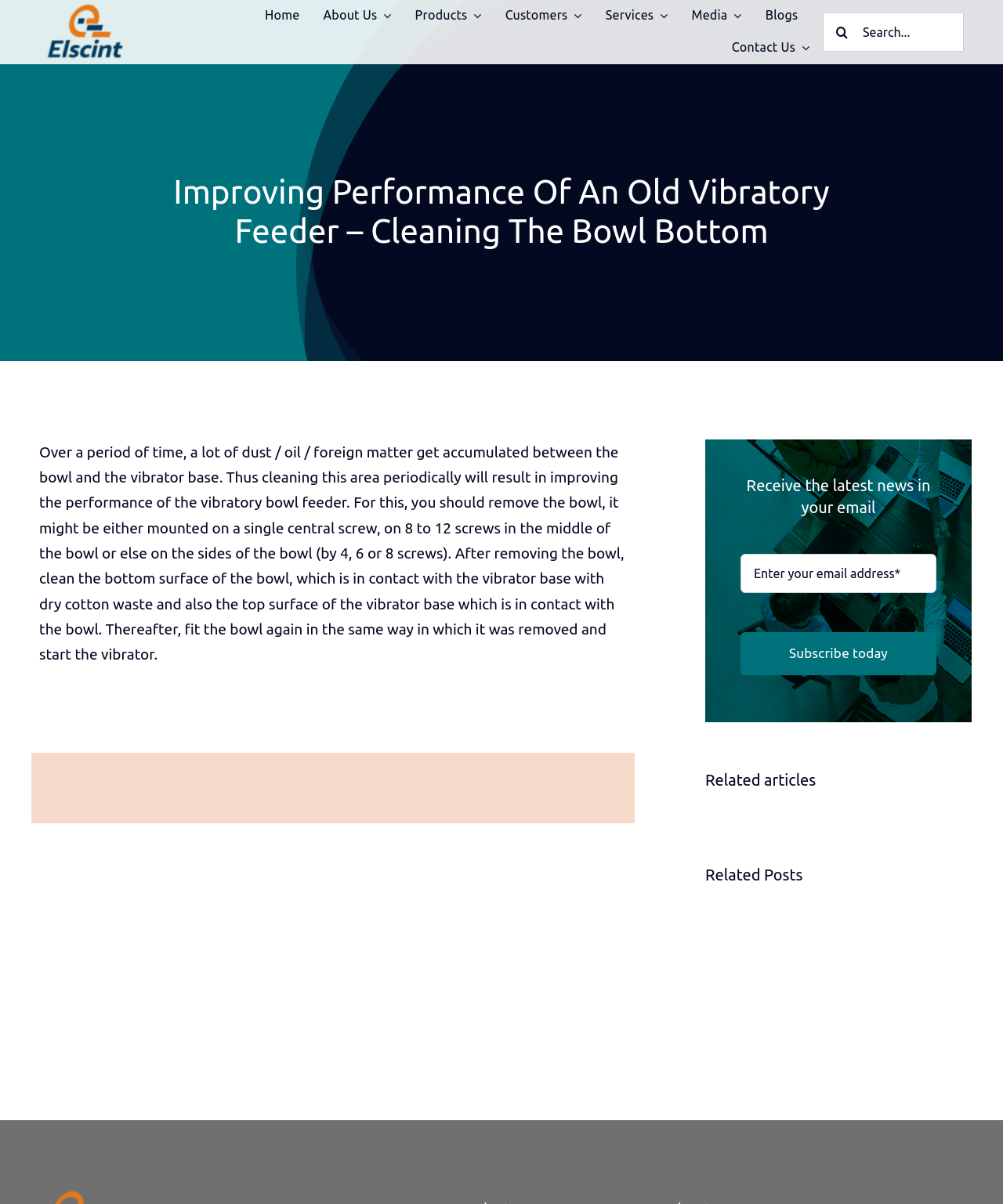Locate the bounding box coordinates of the element that needs to be clicked to carry out the instruction: "learn about us". The coordinates should be given as four float numbers ranging from 0 to 1, i.e., [left, top, right, bottom].

None